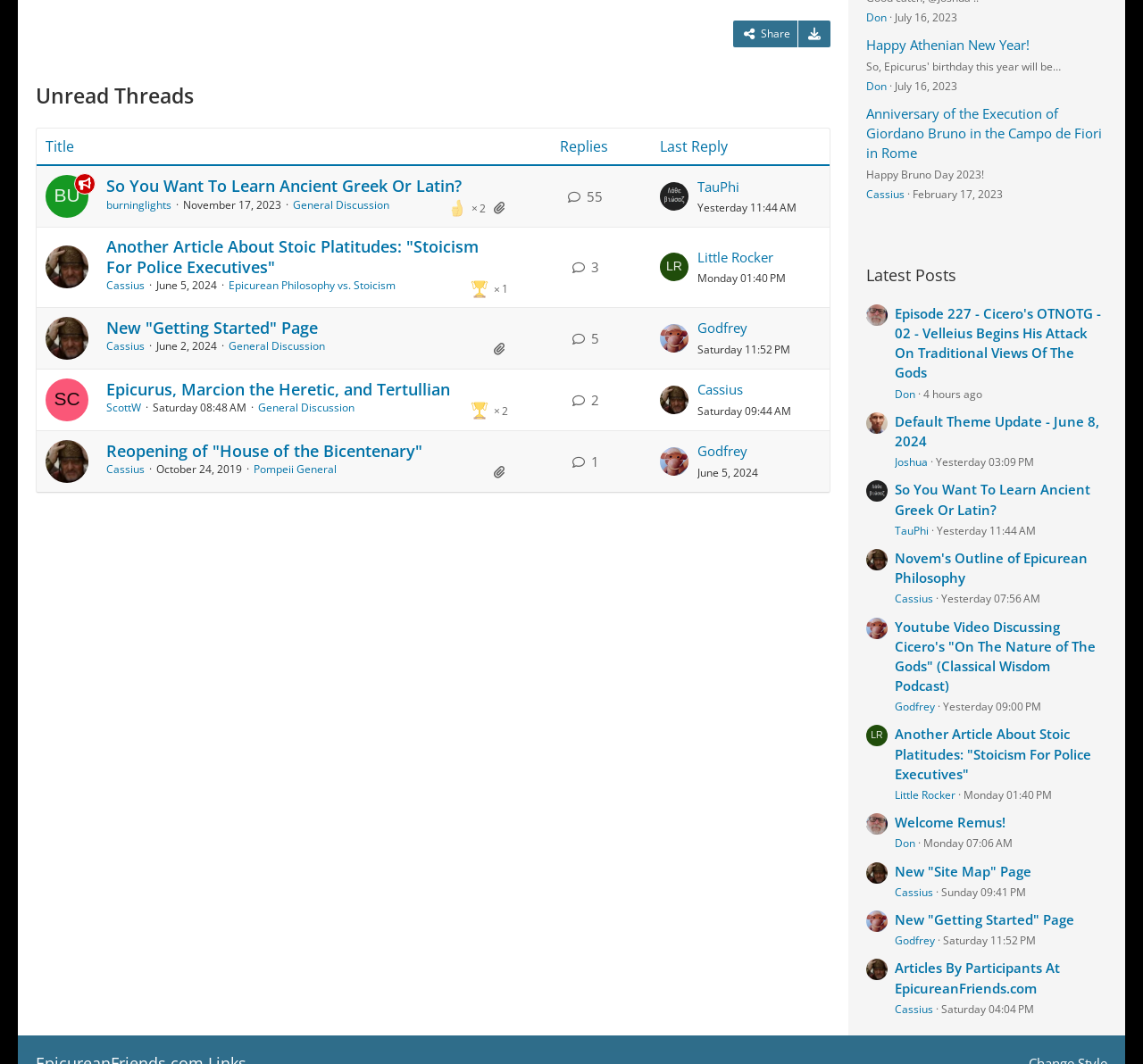Please determine the bounding box coordinates of the clickable area required to carry out the following instruction: "Read more about 'Washer Screw'". The coordinates must be four float numbers between 0 and 1, represented as [left, top, right, bottom].

None